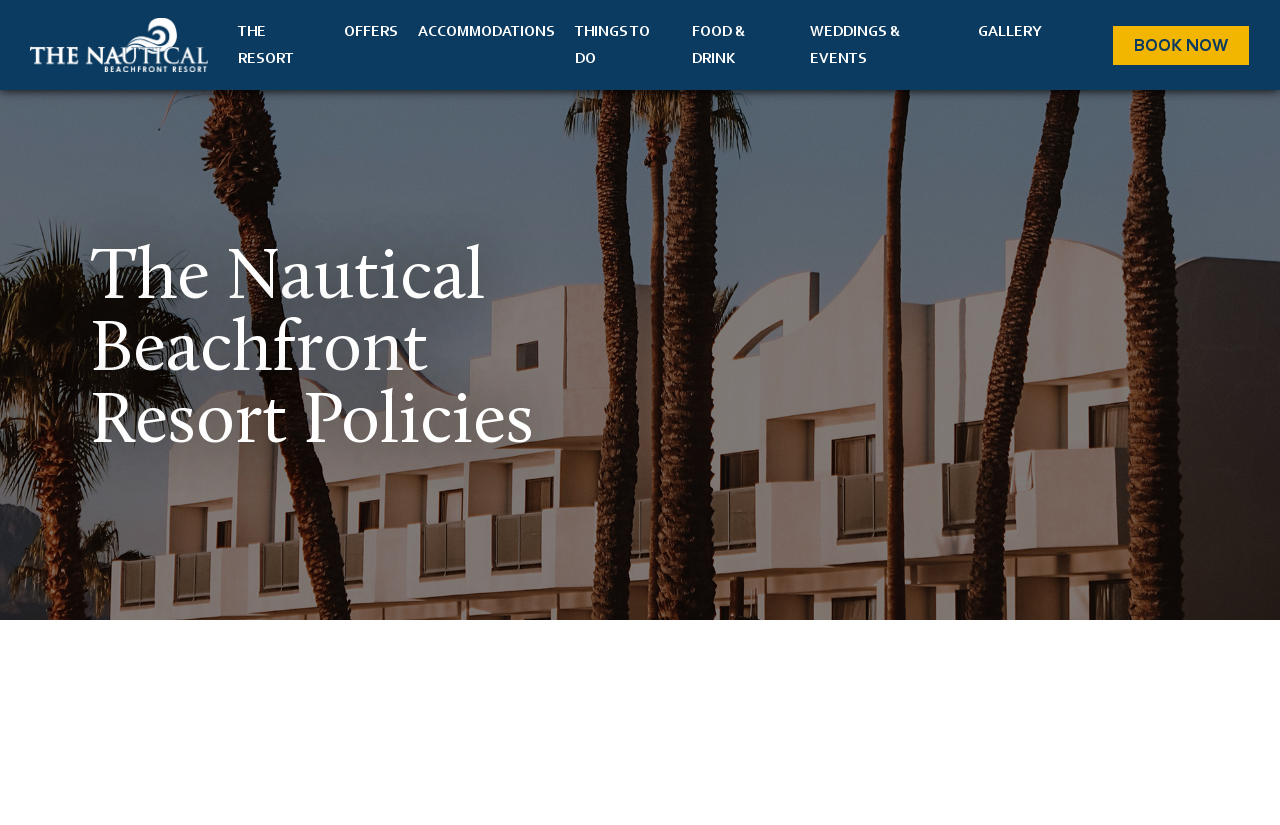Identify the text that serves as the heading for the webpage and generate it.

The Nautical Beachfront Resort Policies